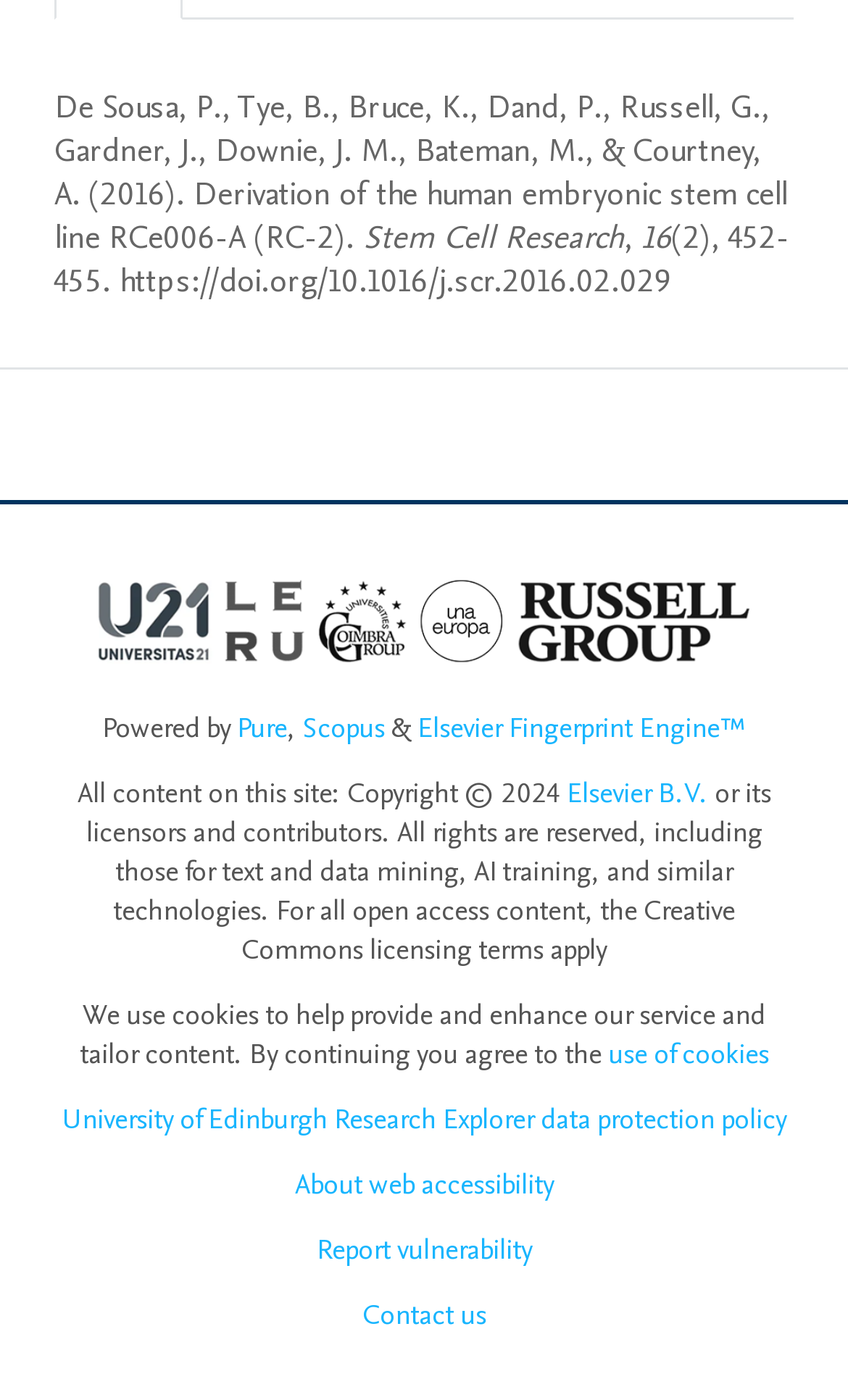Pinpoint the bounding box coordinates of the element to be clicked to execute the instruction: "Access Pure database".

[0.279, 0.506, 0.338, 0.534]